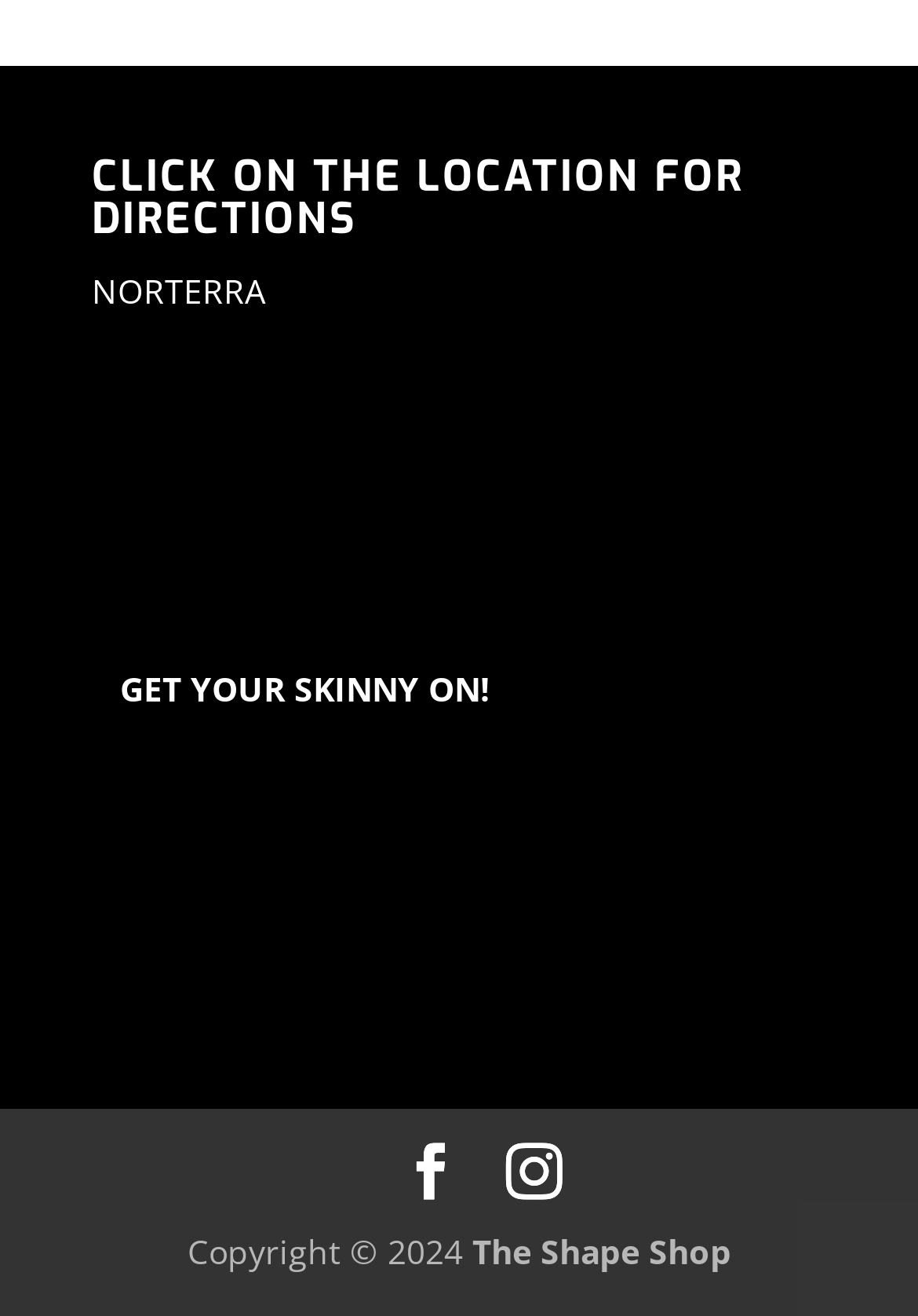What is the name of the location?
Examine the image closely and answer the question with as much detail as possible.

The name of the location can be found in the link element with the text 'NORTERRA' which is located at the top of the webpage, indicating that it is a prominent location related to the website's content.